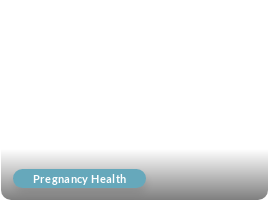Please analyze the image and give a detailed answer to the question:
What is the strategic placement of the button intended to do?

The button is strategically placed to encourage users to explore more resources on topics pertinent to pregnancy, indicating the importance of health awareness during this significant life stage, as mentioned in the caption.